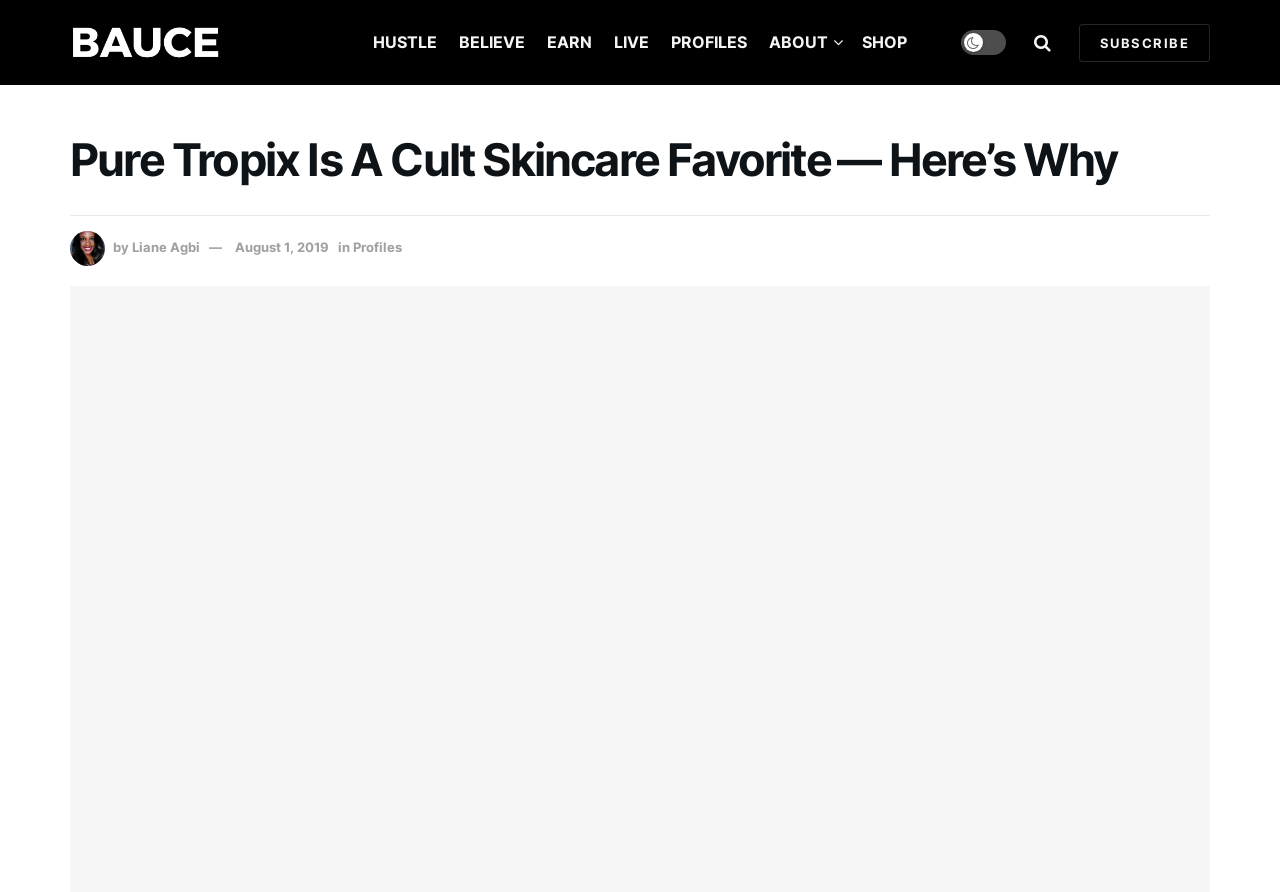For the given element description alt="BAUCE Magazine", determine the bounding box coordinates of the UI element. The coordinates should follow the format (top-left x, top-left y, bottom-right x, bottom-right y) and be within the range of 0 to 1.

[0.055, 0.029, 0.172, 0.067]